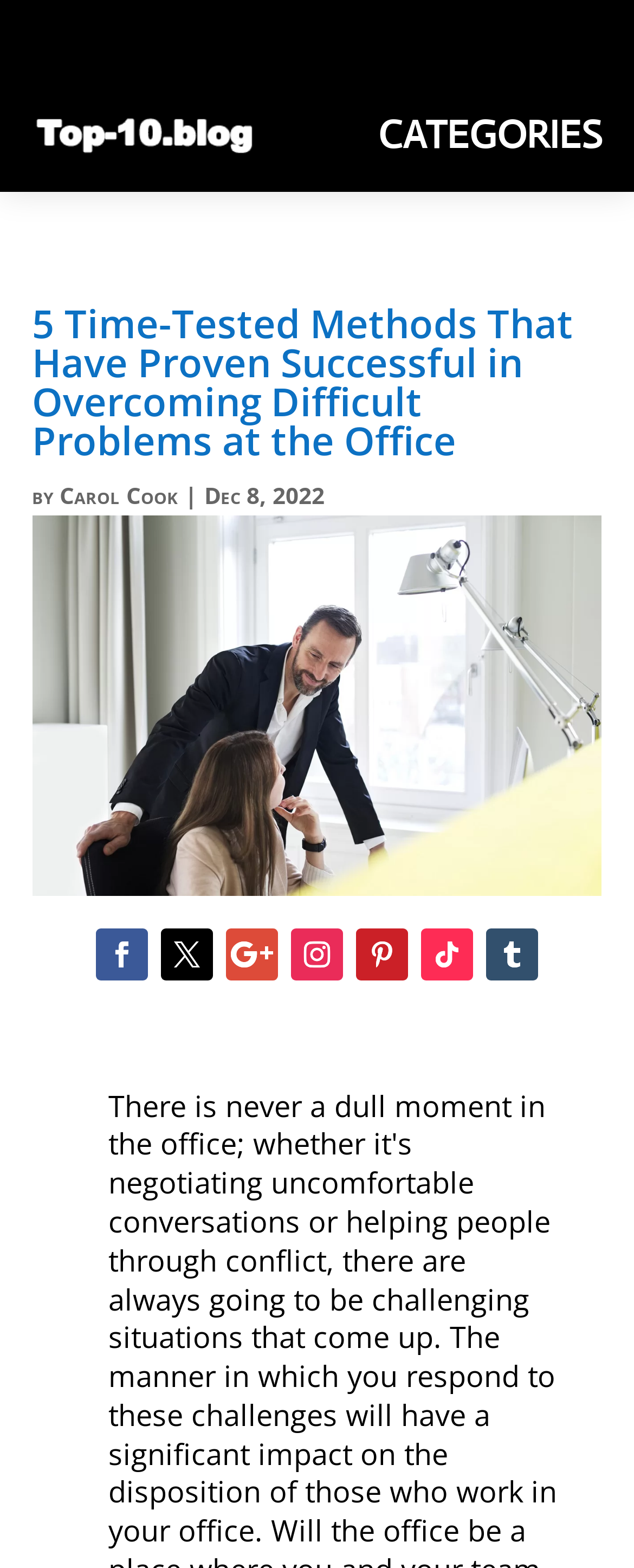What is the purpose of the image above the article?
Please provide a single word or phrase in response based on the screenshot.

Illustration